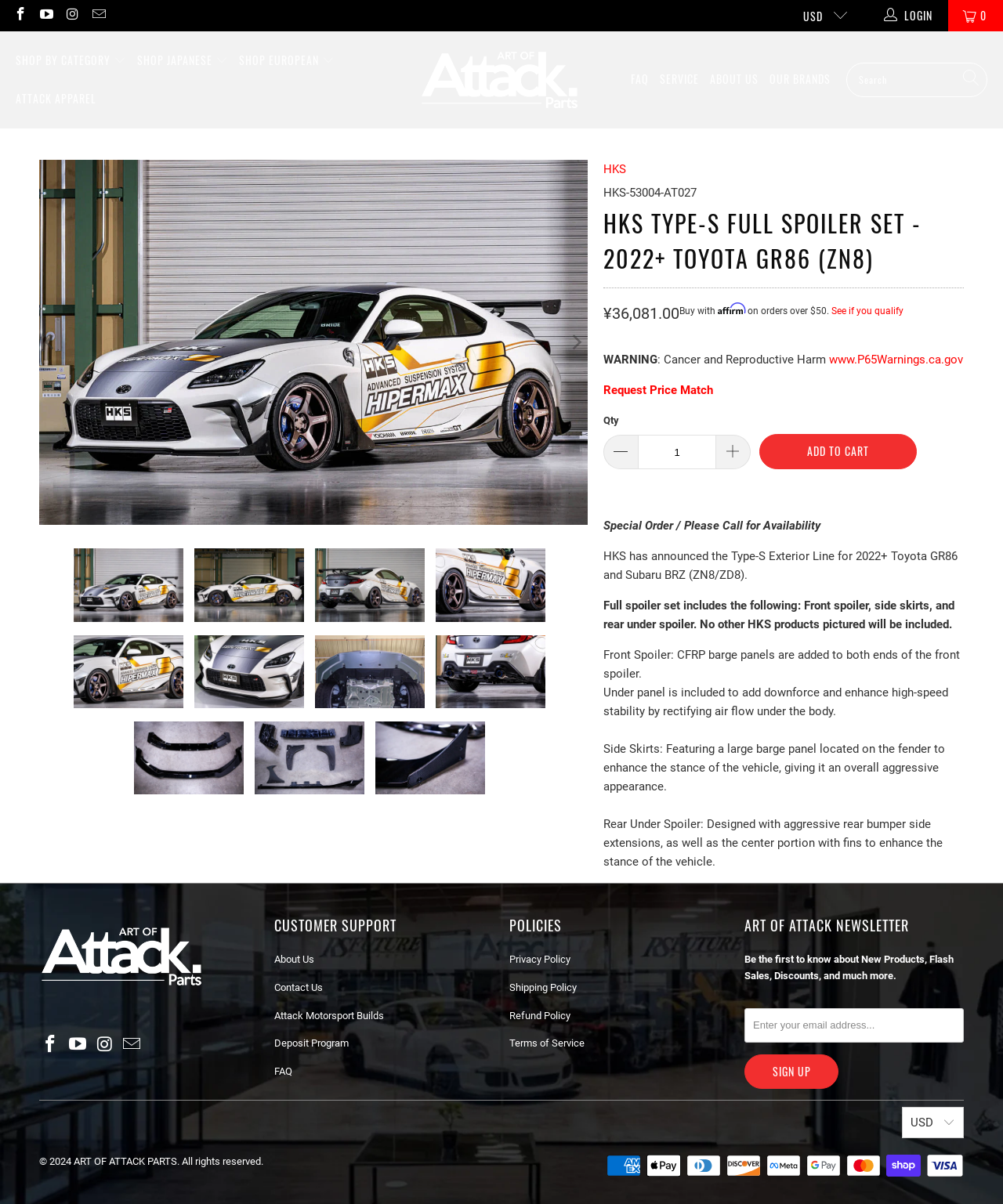Please find the bounding box for the following UI element description. Provide the coordinates in (top-left x, top-left y, bottom-right x, bottom-right y) format, with values between 0 and 1: Important notice about GraniteOne Health

None